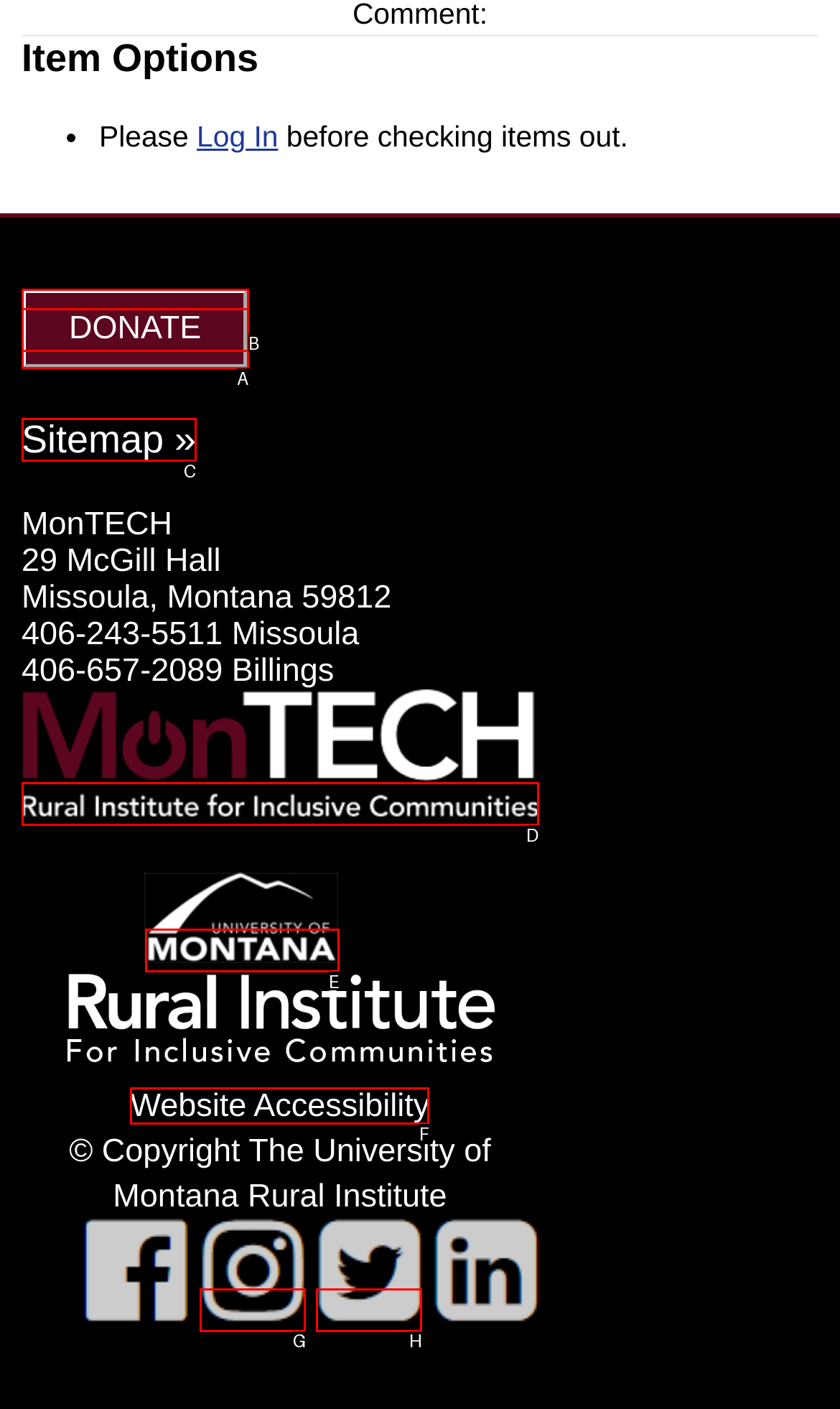Identify the correct lettered option to click in order to perform this task: Check Website Accessibility. Respond with the letter.

F